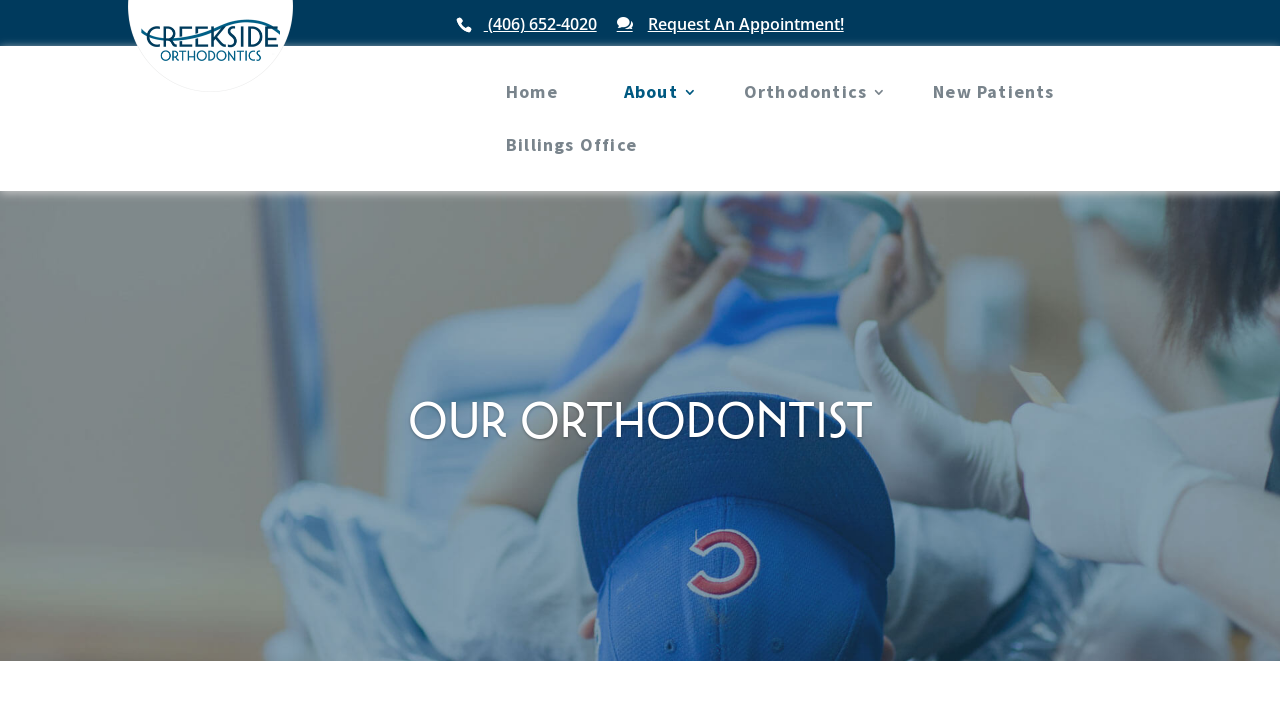What is the name of the orthodontist?
Can you provide an in-depth and detailed response to the question?

I inferred the name of the orthodontist by looking at the root element's text 'Our Orthodontist | Creekside Orthodontist | Dr. Gregory England' which suggests that Dr. Gregory England is the orthodontist.